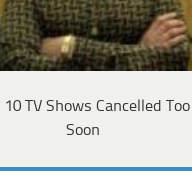Explain the image in a detailed way.

The image features a stylized header for an article titled "10 TV Shows Cancelled Too Soon," accompanied by a visual element that likely complements the theme of the article. This piece highlights notable television shows that, for various reasons, were discontinued after a brief run, leaving fans wanting more. The design of the image suggests a focus on engagement, aiming to draw readers in by invoking curiosity about the shows that had potential but faced early termination. The combination of text and background suggests a professional yet intriguing approach, inviting viewers to explore the content further.